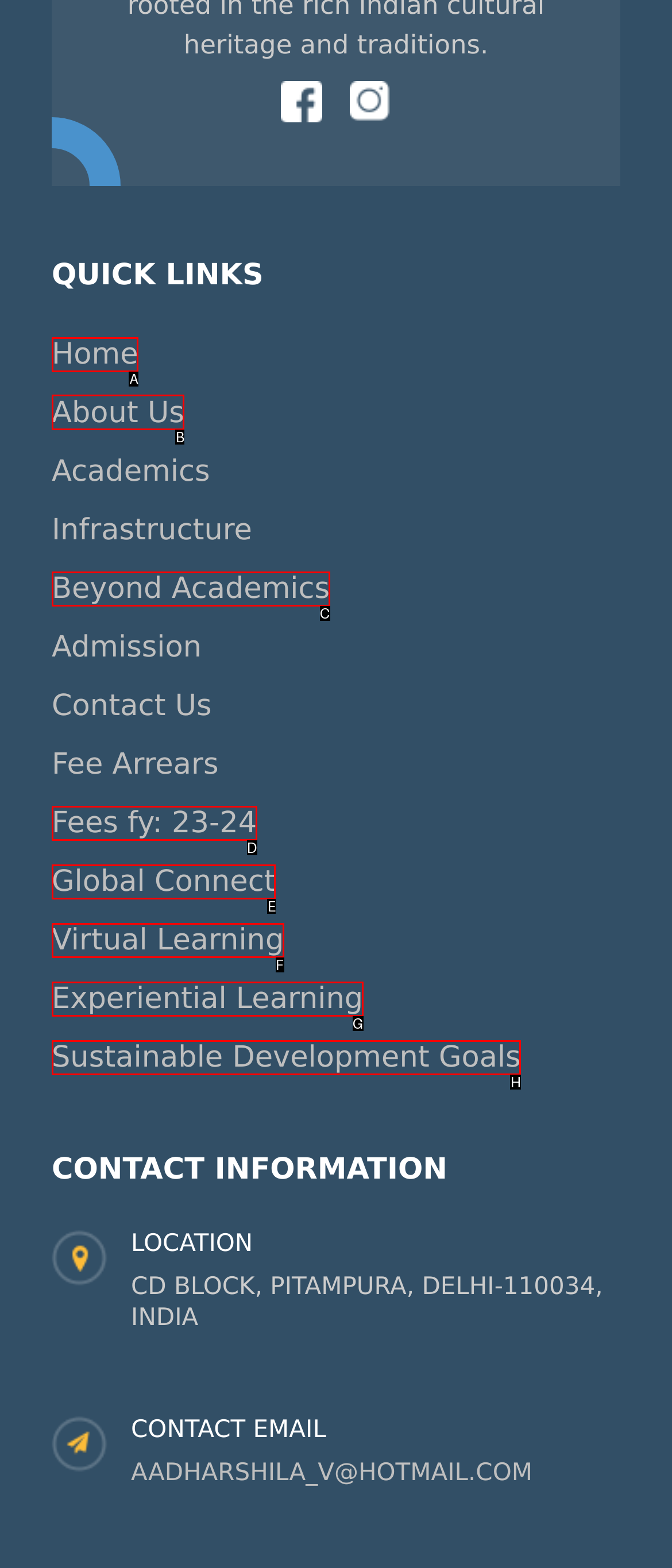To achieve the task: visit About Us, which HTML element do you need to click?
Respond with the letter of the correct option from the given choices.

B